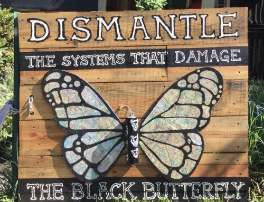What is the message conveyed by the artwork?
Please provide a detailed and thorough answer to the question.

The artwork conveys a powerful message about systemic issues affecting communities, particularly with a focus on the Black experience, and serves as a poignant reminder and an inspiring challenge to address and dismantle harmful societal structures.